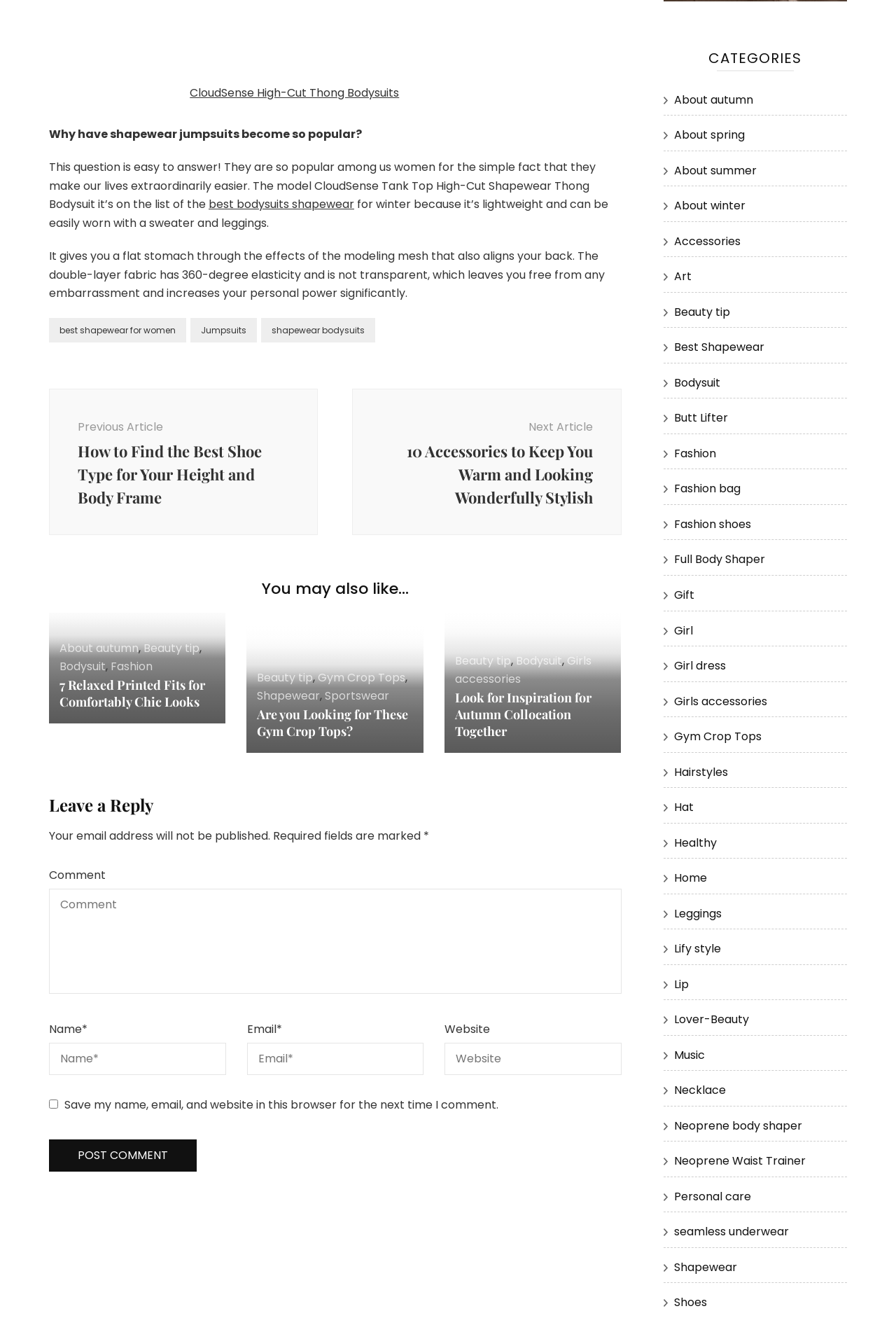Locate the bounding box of the user interface element based on this description: "shapewear bodysuits".

[0.291, 0.241, 0.419, 0.26]